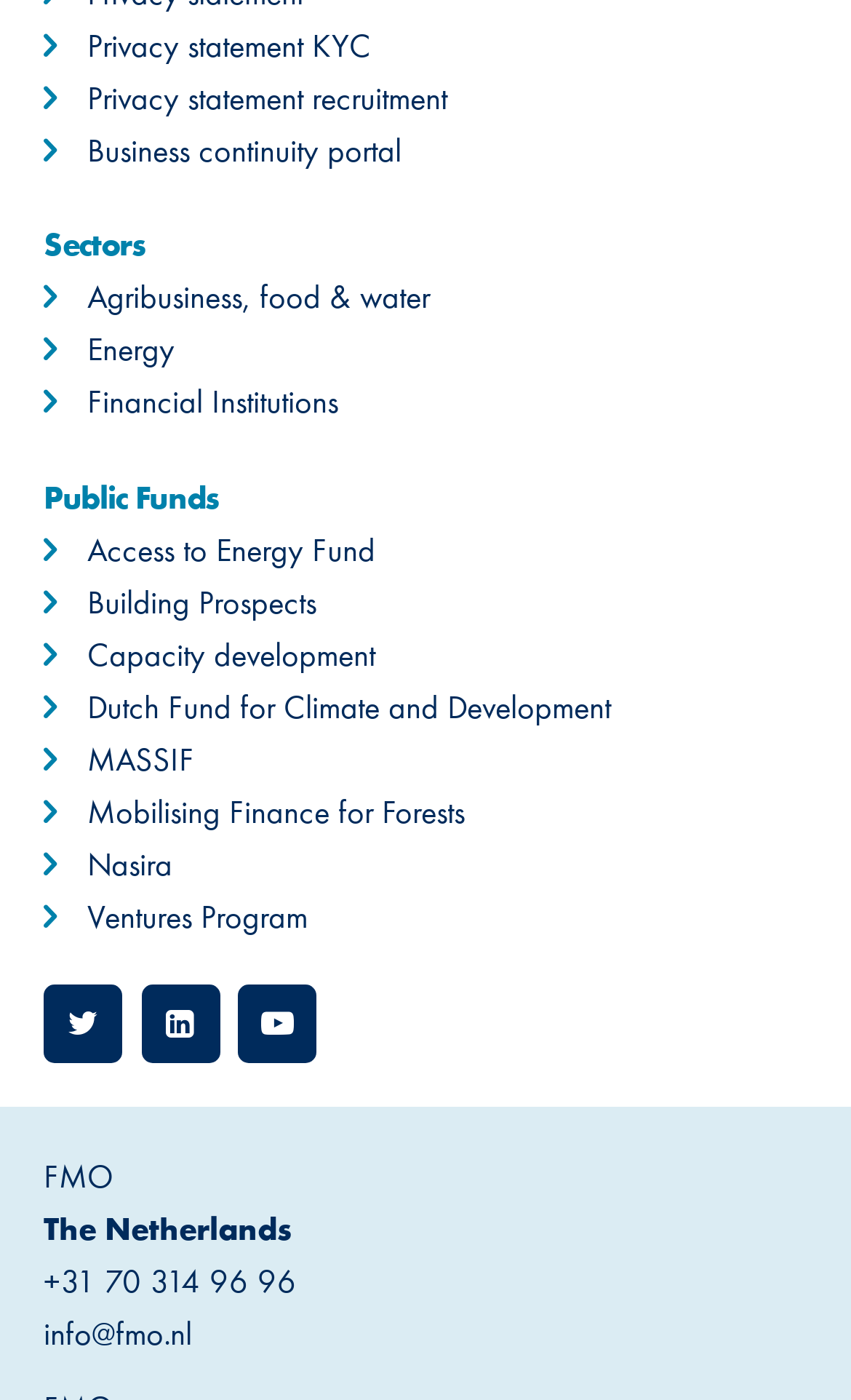Specify the bounding box coordinates of the area to click in order to follow the given instruction: "Explore Agribusiness, food & water sector."

[0.103, 0.198, 0.505, 0.227]